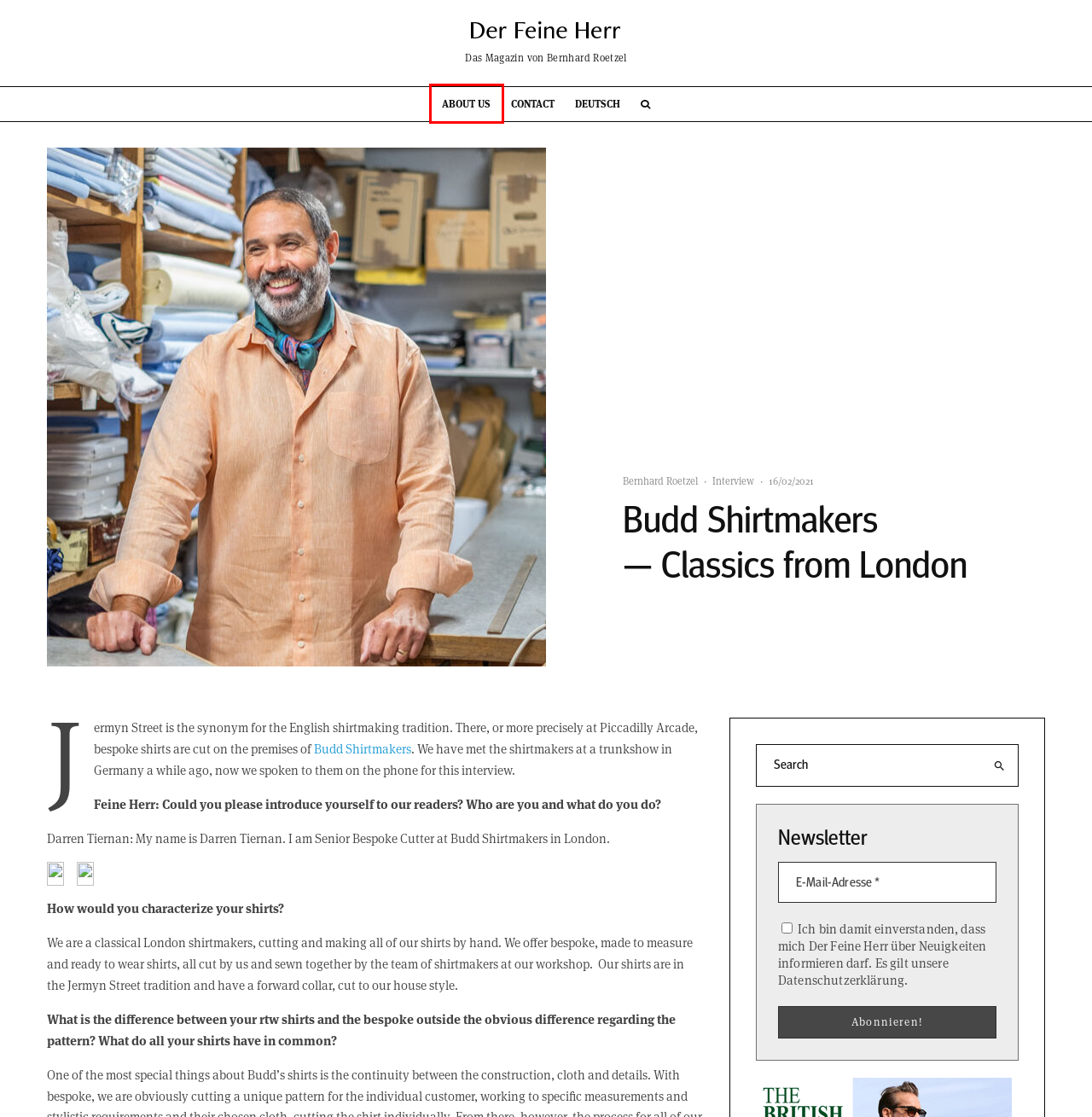Given a screenshot of a webpage with a red bounding box, please pick the webpage description that best fits the new webpage after clicking the element inside the bounding box. Here are the candidates:
A. Ties and Tailoring - Interview with Benedikt Fries, owner of Shibumi - Der Feine Herr
B. Interview Archives - Der Feine Herr
C. Contact - Der Feine Herr
D. The Trustworthy Online-Magazine - Der Feine Herr
E. Home - Der Feine Herr
F. Privacy Policy - Der Feine Herr
G. Budd Shirtmakers — Klassiker aus London - Der Feine Herr
H. International tailor’s congress in Biella — Interview with Alfredo de Giglio - Der Feine Herr

D